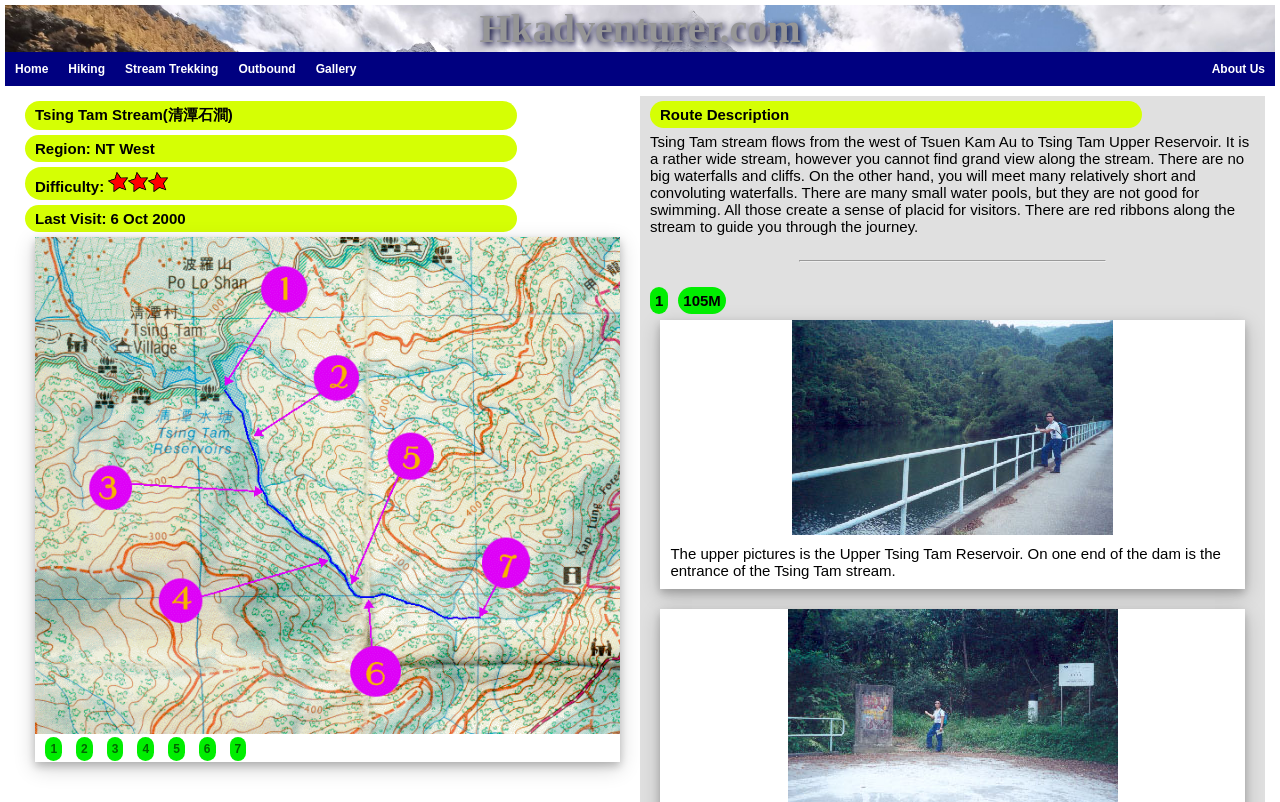Return the bounding box coordinates of the UI element that corresponds to this description: "Contact Us". The coordinates must be given as four float numbers in the range of 0 and 1, [left, top, right, bottom].

None